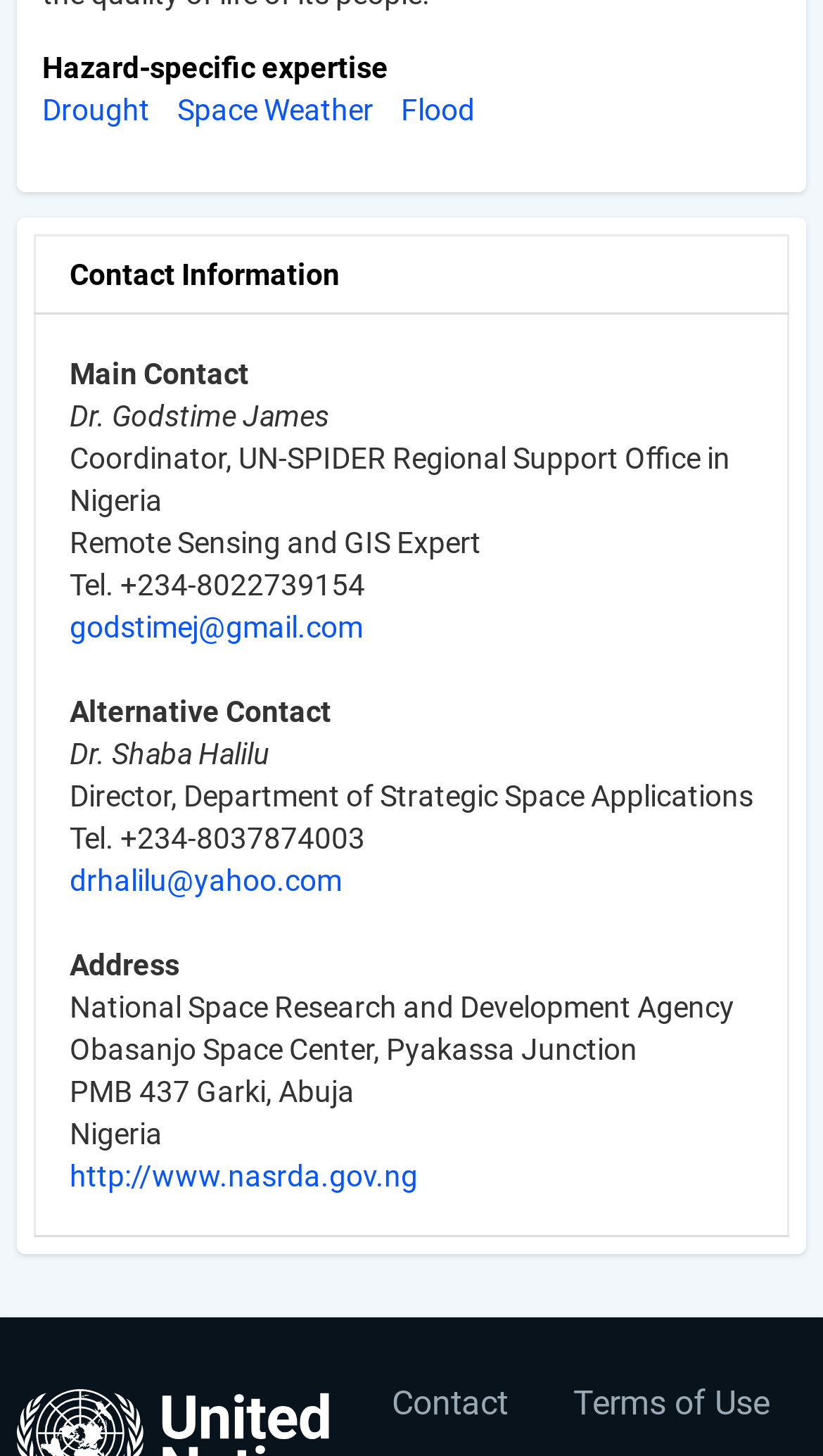Locate the bounding box of the UI element described in the following text: "Space Weather".

[0.215, 0.064, 0.454, 0.088]